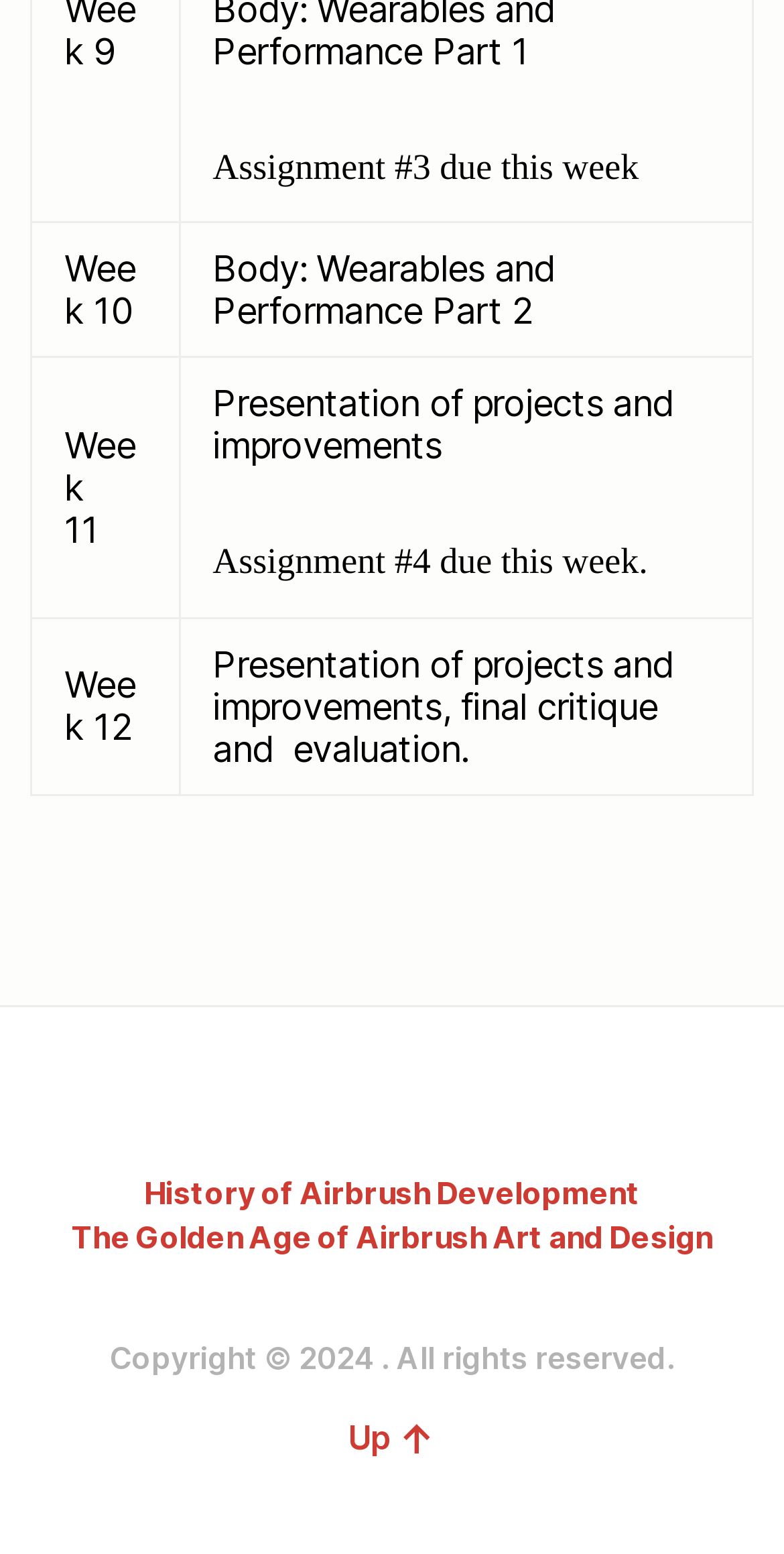What year is the copyright for?
Give a detailed response to the question by analyzing the screenshot.

I looked at the StaticText element with the label 'Copyright ' and found the year '2024' mentioned, indicating the copyright year.